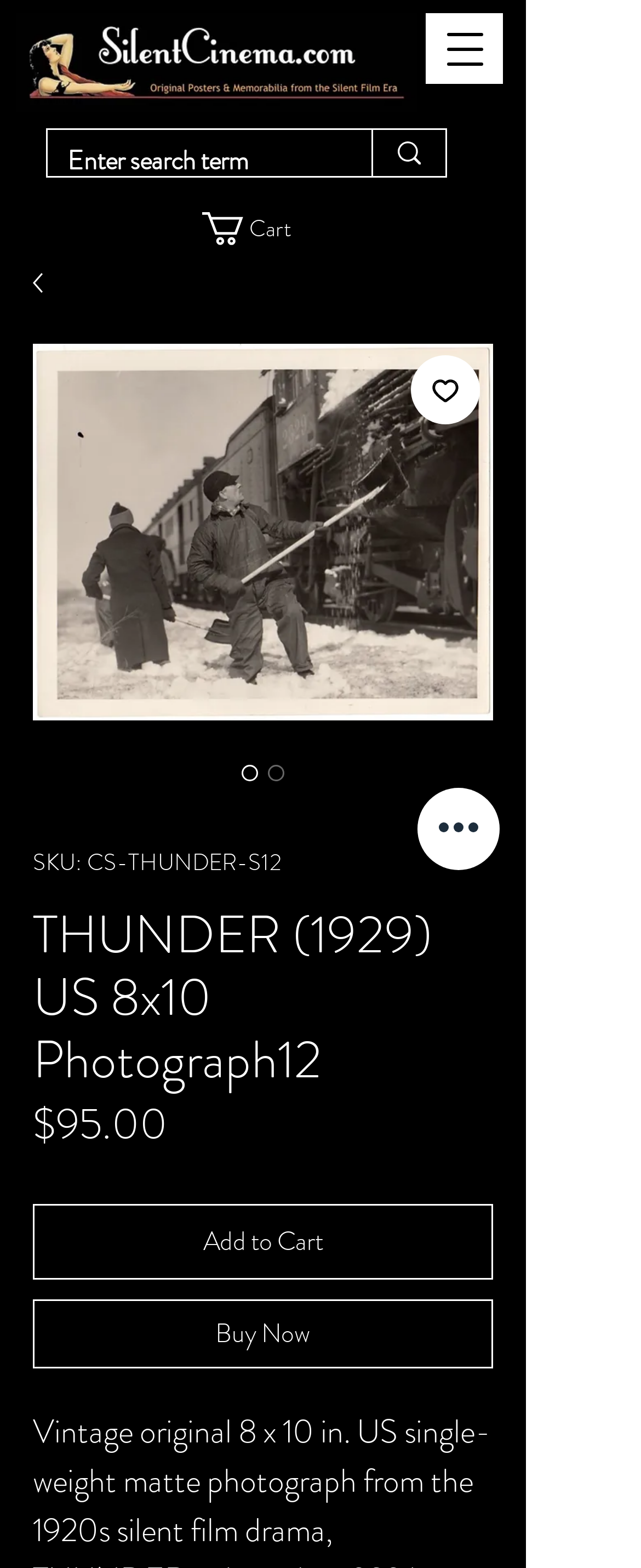Given the element description, predict the bounding box coordinates in the format (top-left x, top-left y, bottom-right x, bottom-right y). Make sure all values are between 0 and 1. Here is the element description: #refs

None